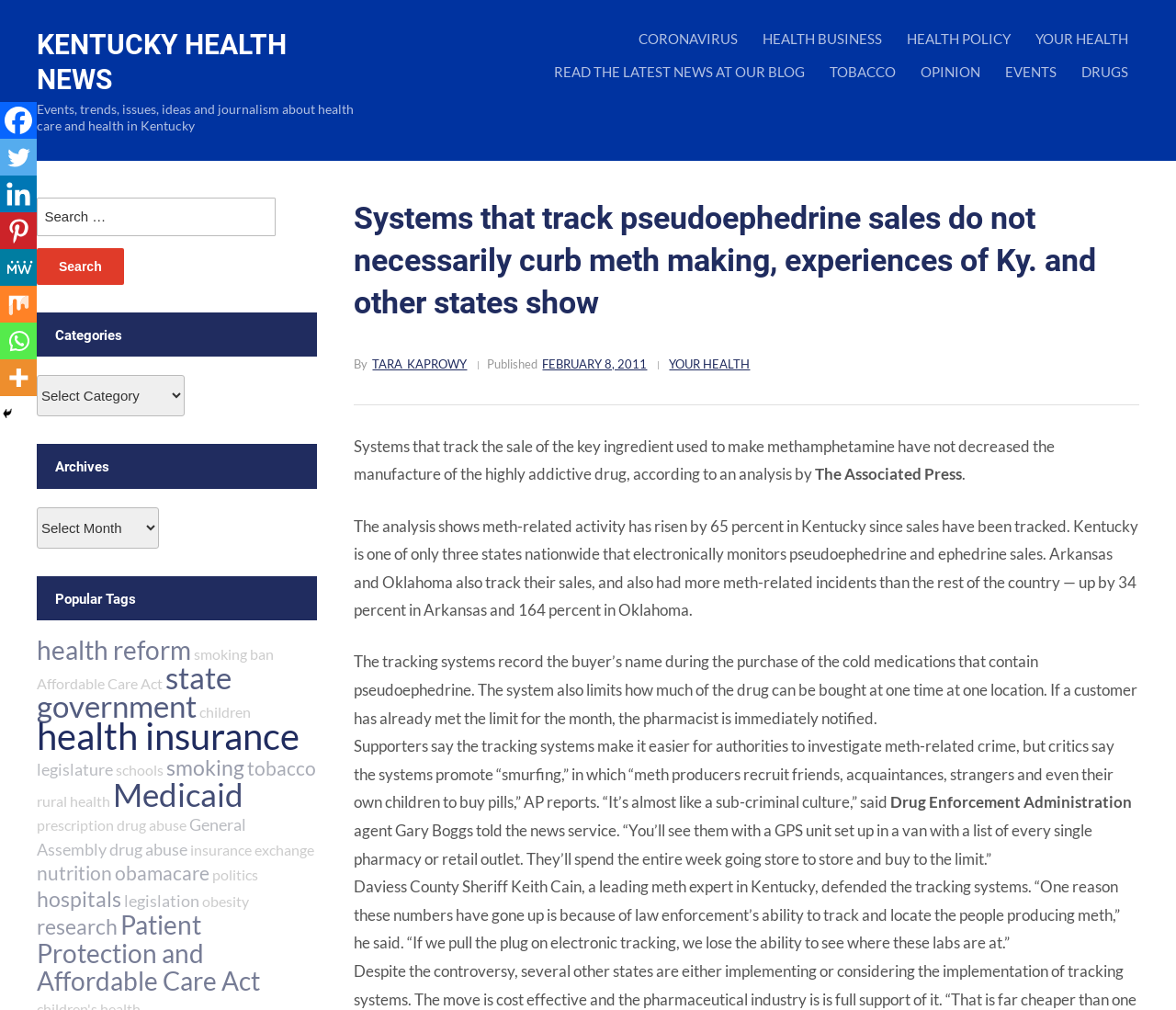Find the bounding box coordinates of the clickable area that will achieve the following instruction: "View archives".

[0.031, 0.502, 0.135, 0.543]